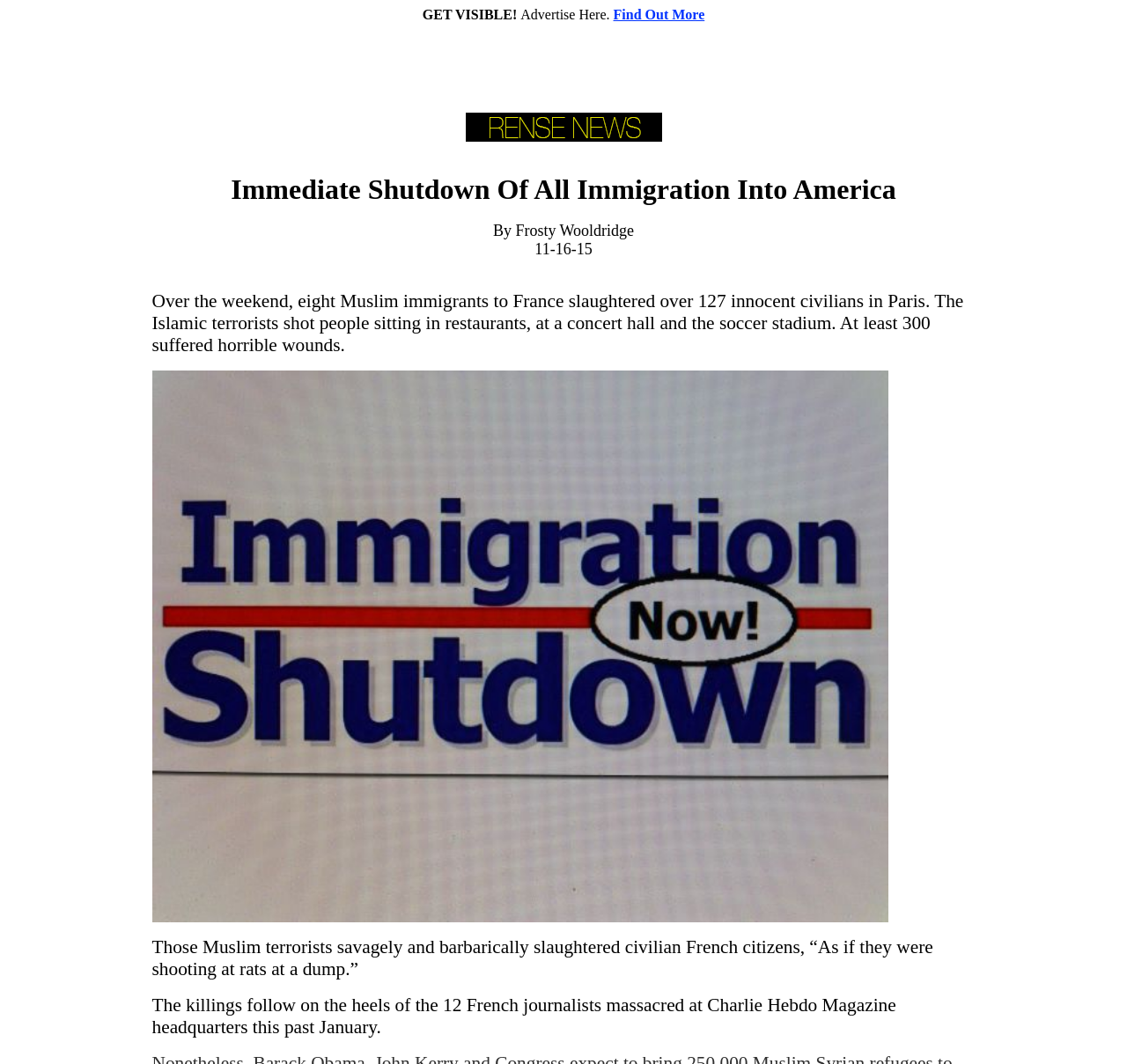What is the text of the first static text element?
Based on the screenshot, provide your answer in one word or phrase.

GET VISIBLE!